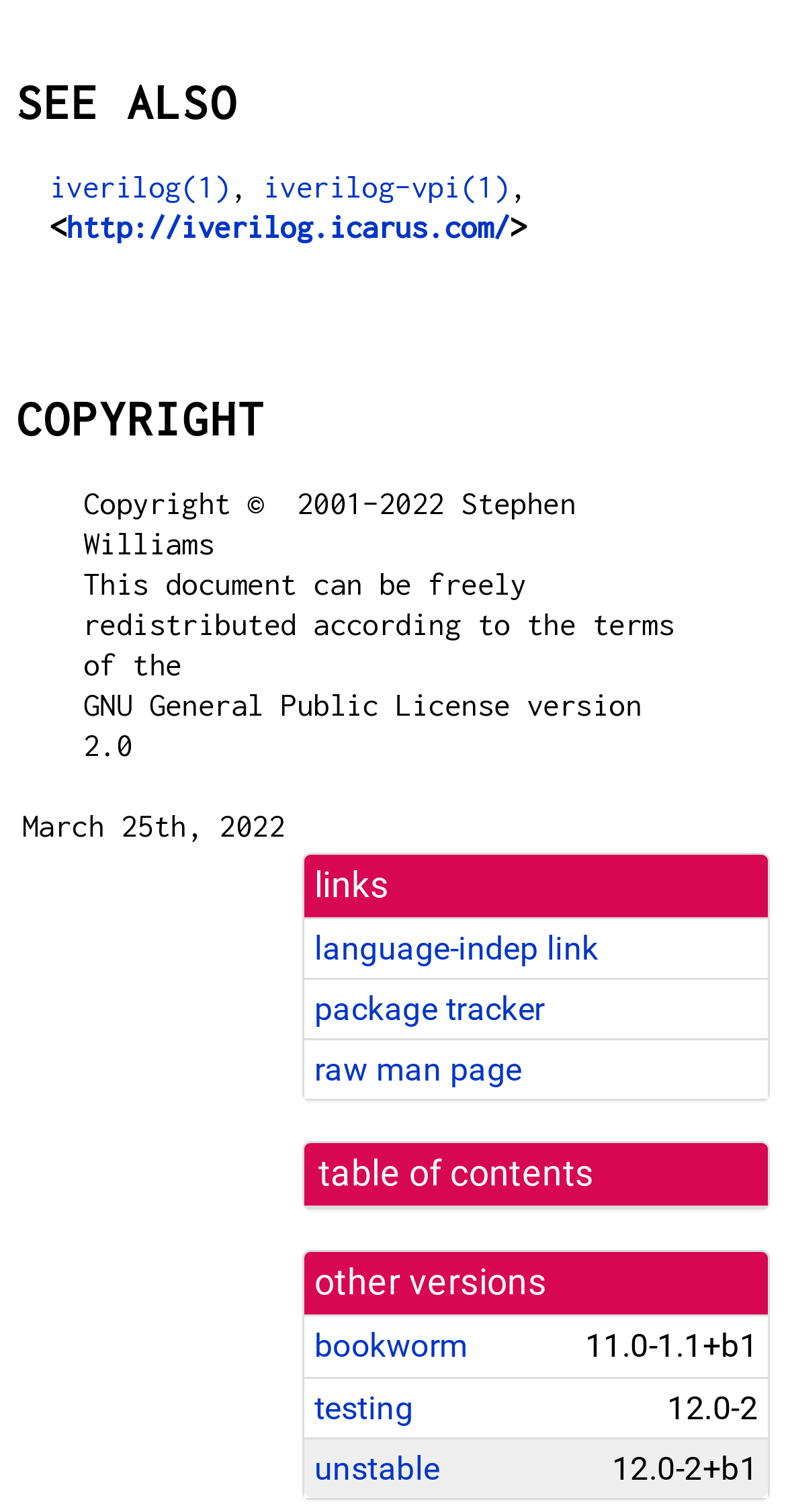Determine the bounding box for the HTML element described here: "language-indep link". The coordinates should be given as [left, top, right, bottom] with each number being a float between 0 and 1.

[0.4, 0.614, 0.761, 0.64]